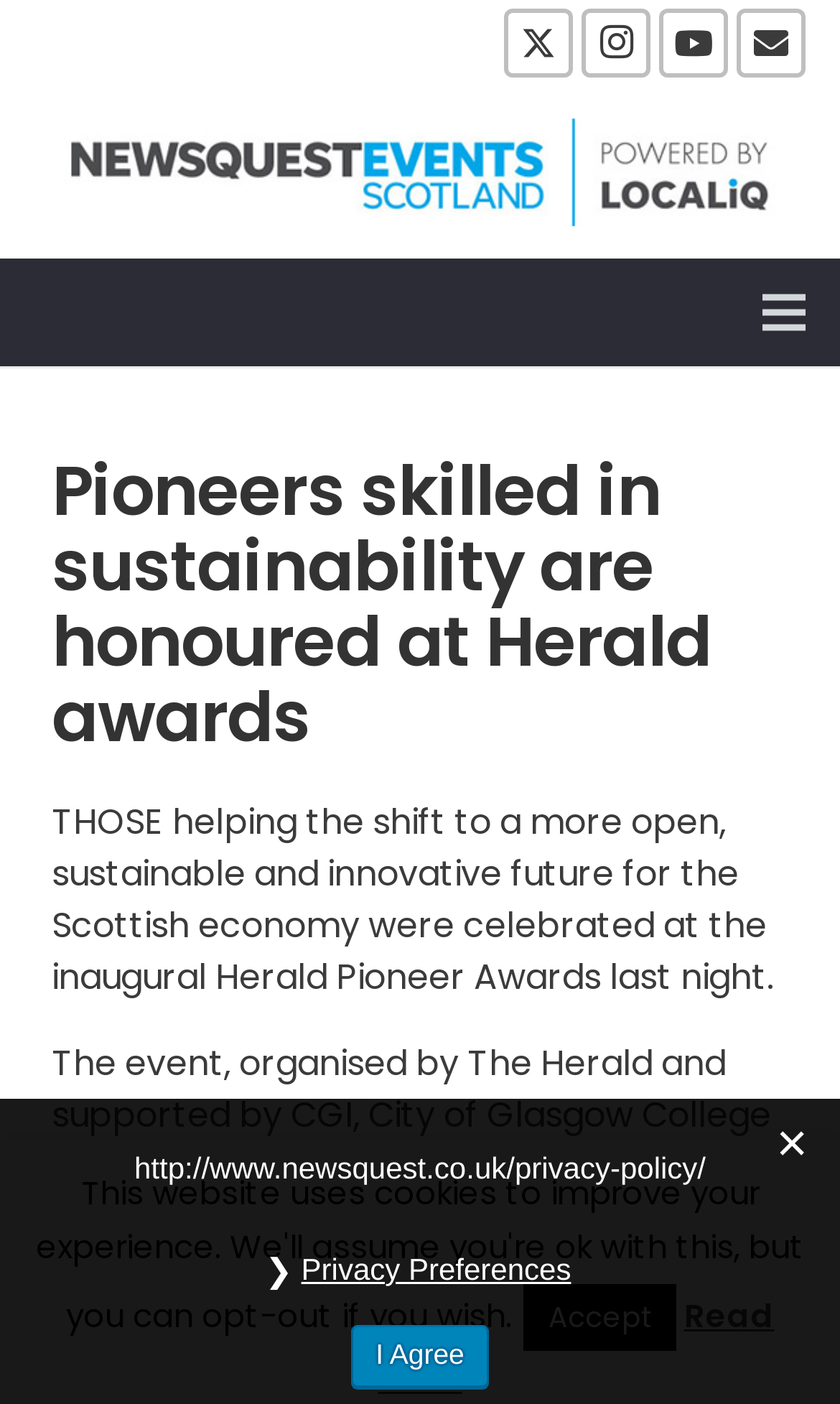Reply to the question with a single word or phrase:
What is the topic of the article?

Sustainability and innovation